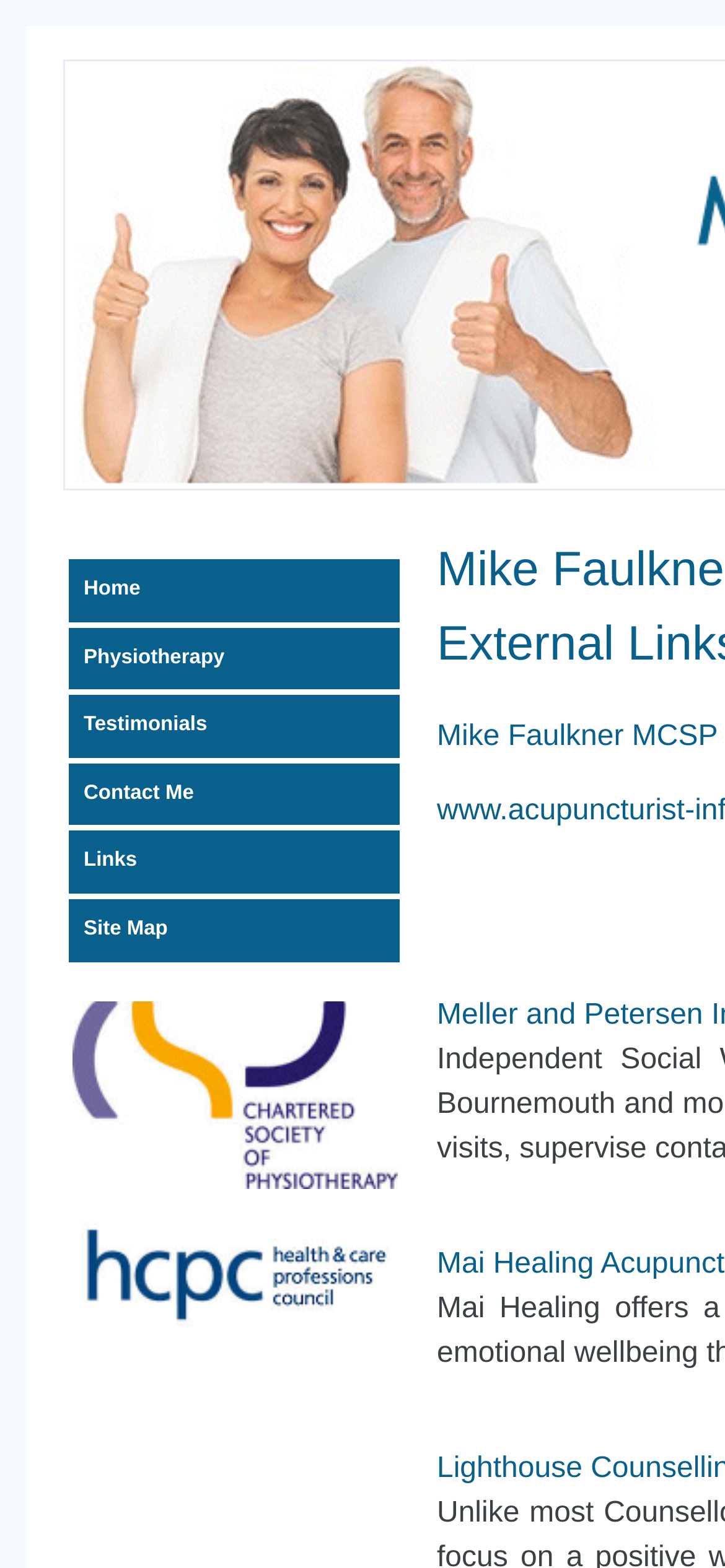Provide your answer in a single word or phrase: 
What is the profession of Mike Faulkner?

Physiotherapist